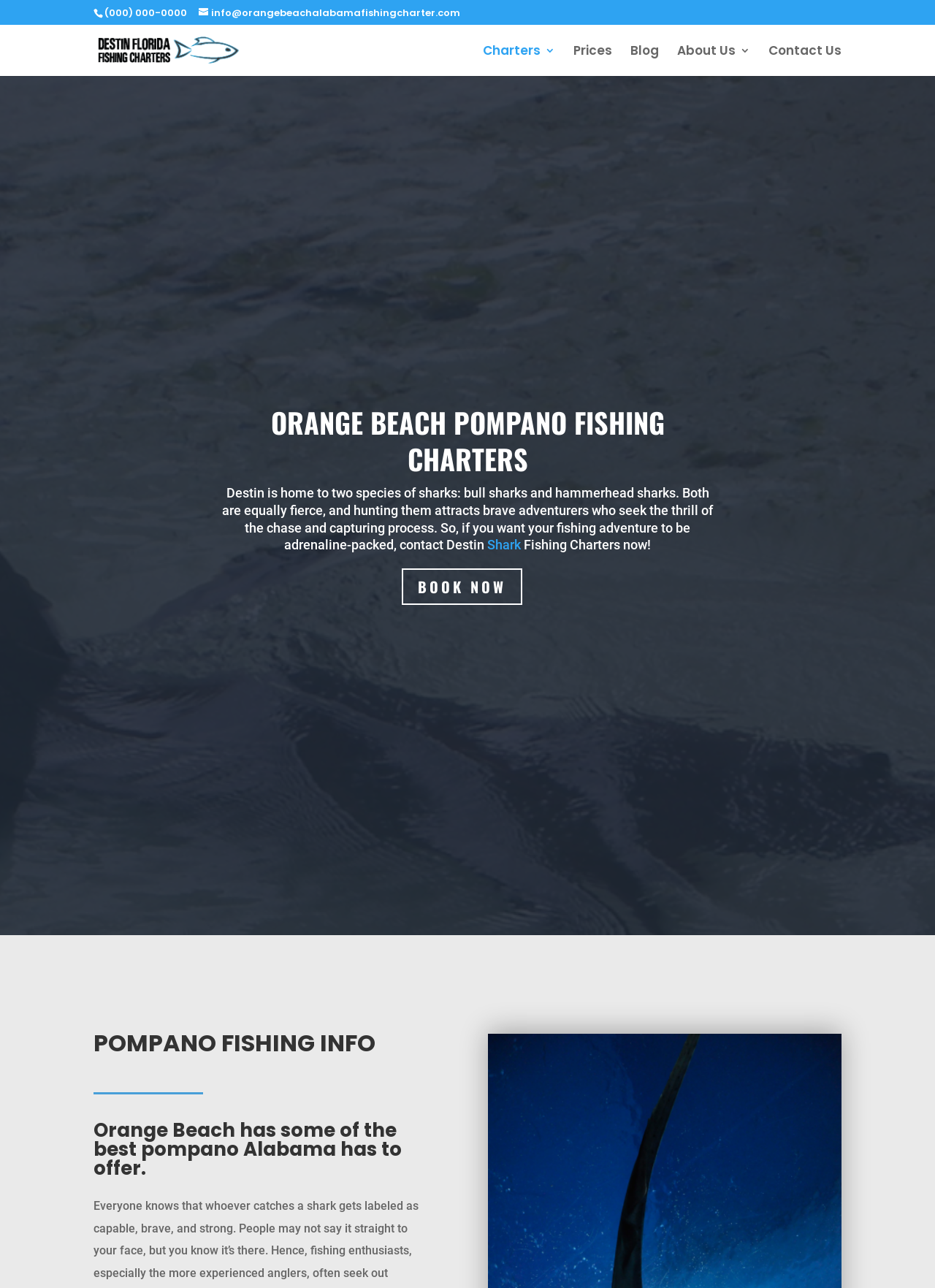Refer to the image and provide an in-depth answer to the question: 
What type of sharks can be found in Destin?

I found this information by reading the paragraph that starts with 'Destin is home to two species of sharks...'. The text mentions that Destin is home to two species of sharks, which are bull sharks and hammerhead sharks.